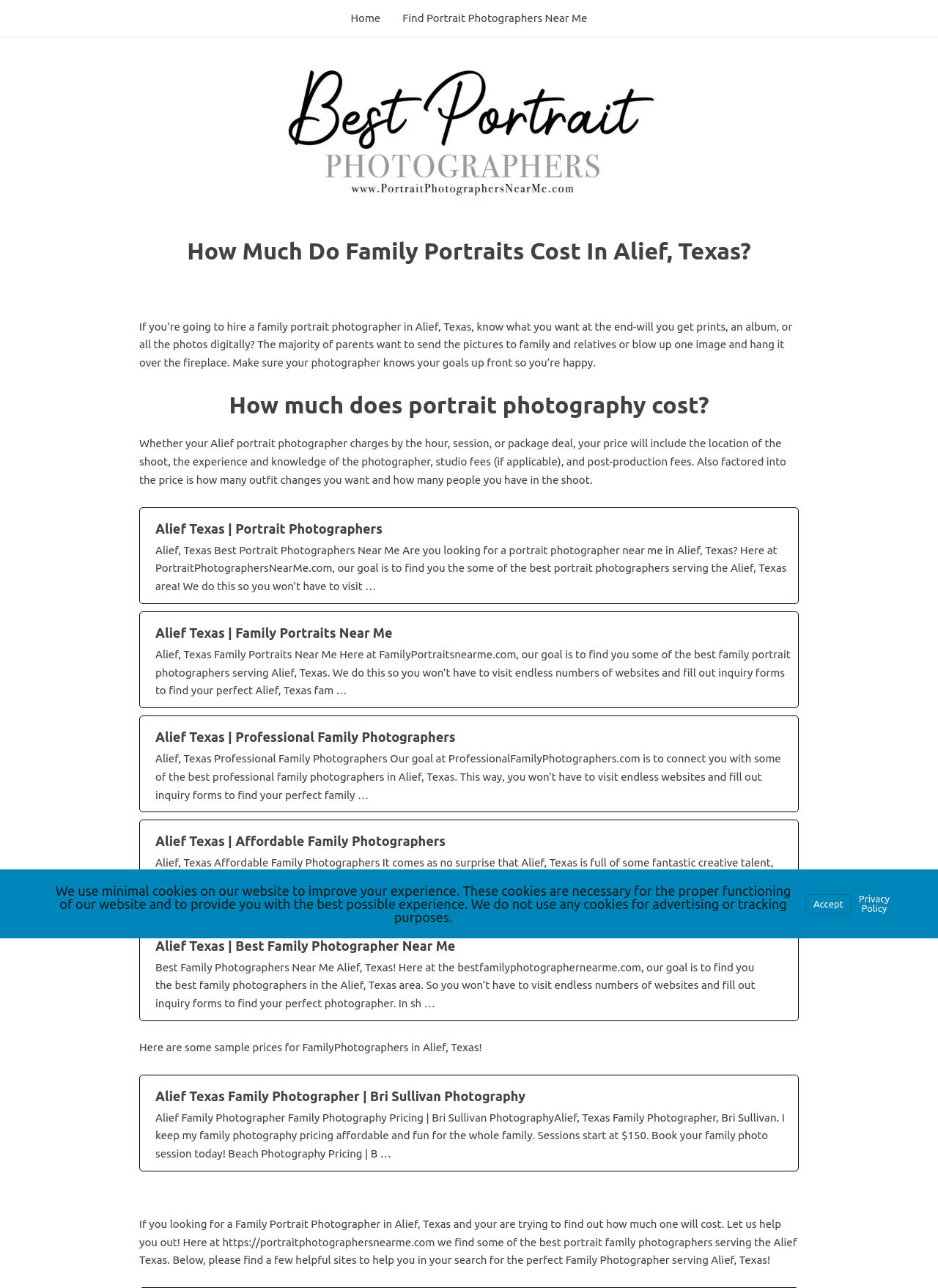What is the purpose of the links to other websites on the webpage?
Answer the question based on the image using a single word or a brief phrase.

To find best family photographers